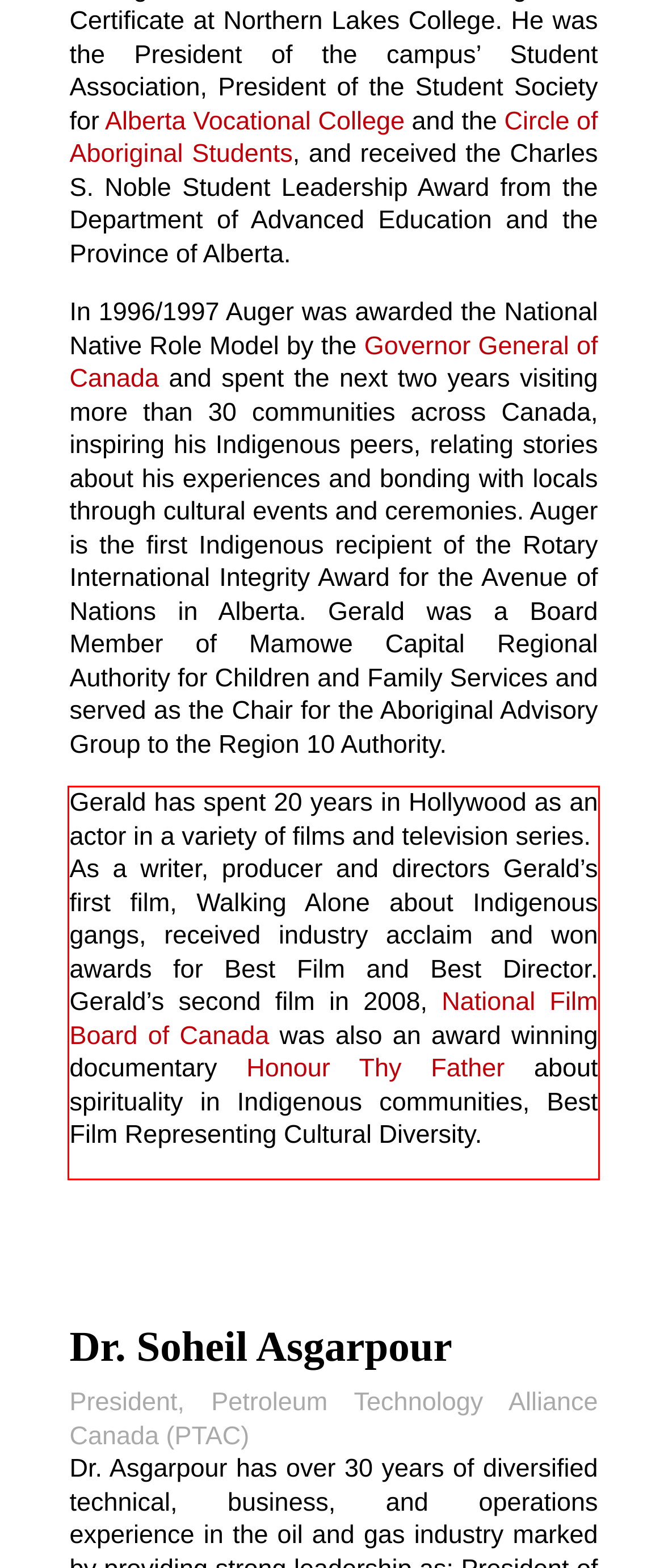With the given screenshot of a webpage, locate the red rectangle bounding box and extract the text content using OCR.

Gerald has spent 20 years in Hollywood as an actor in a variety of films and television series. As a writer, producer and directors Gerald’s first film, Walking Alone about Indigenous gangs, received industry acclaim and won awards for Best Film and Best Director. Gerald’s second film in 2008, National Film Board of Canada was also an award winning documentary Honour Thy Father about spirituality in Indigenous communities, Best Film Representing Cultural Diversity.